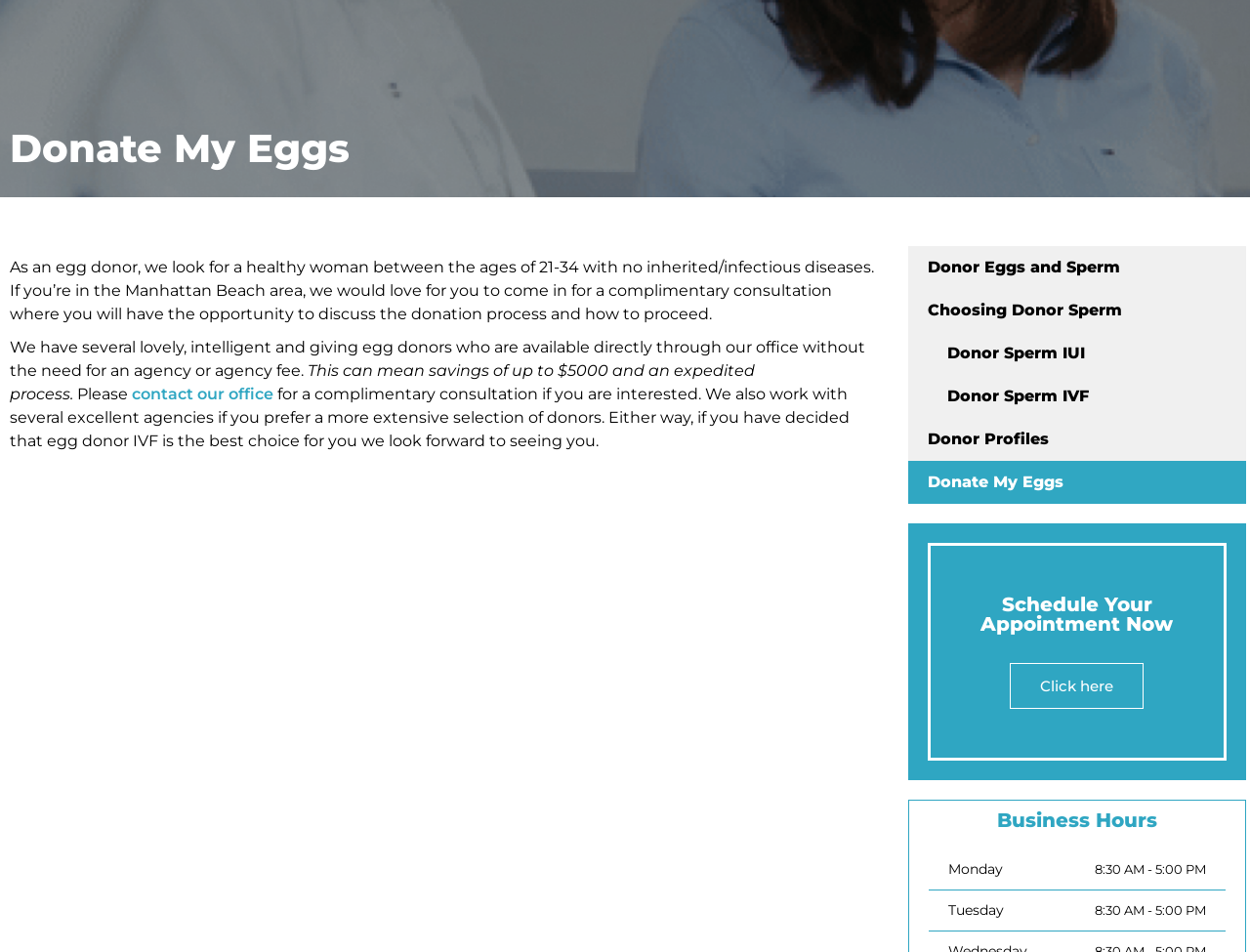Determine the bounding box coordinates of the UI element that matches the following description: "Donor Eggs and Sperm". The coordinates should be four float numbers between 0 and 1 in the format [left, top, right, bottom].

[0.727, 0.259, 0.997, 0.304]